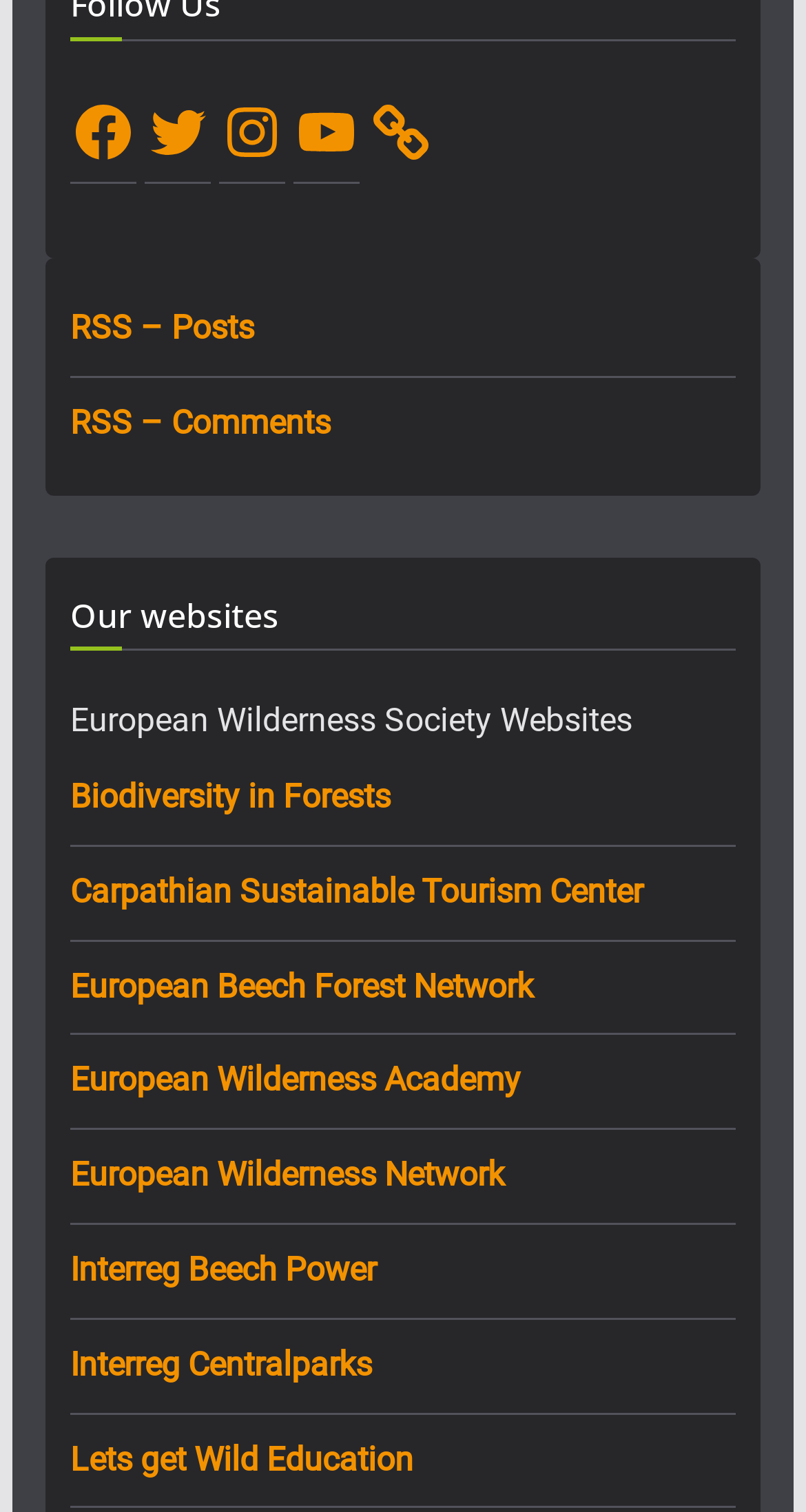What is the text above the list of website links?
Deliver a detailed and extensive answer to the question.

I looked at the StaticText element above the list of website links and found the text 'European Wilderness Society Websites', which is the text above the list of website links.